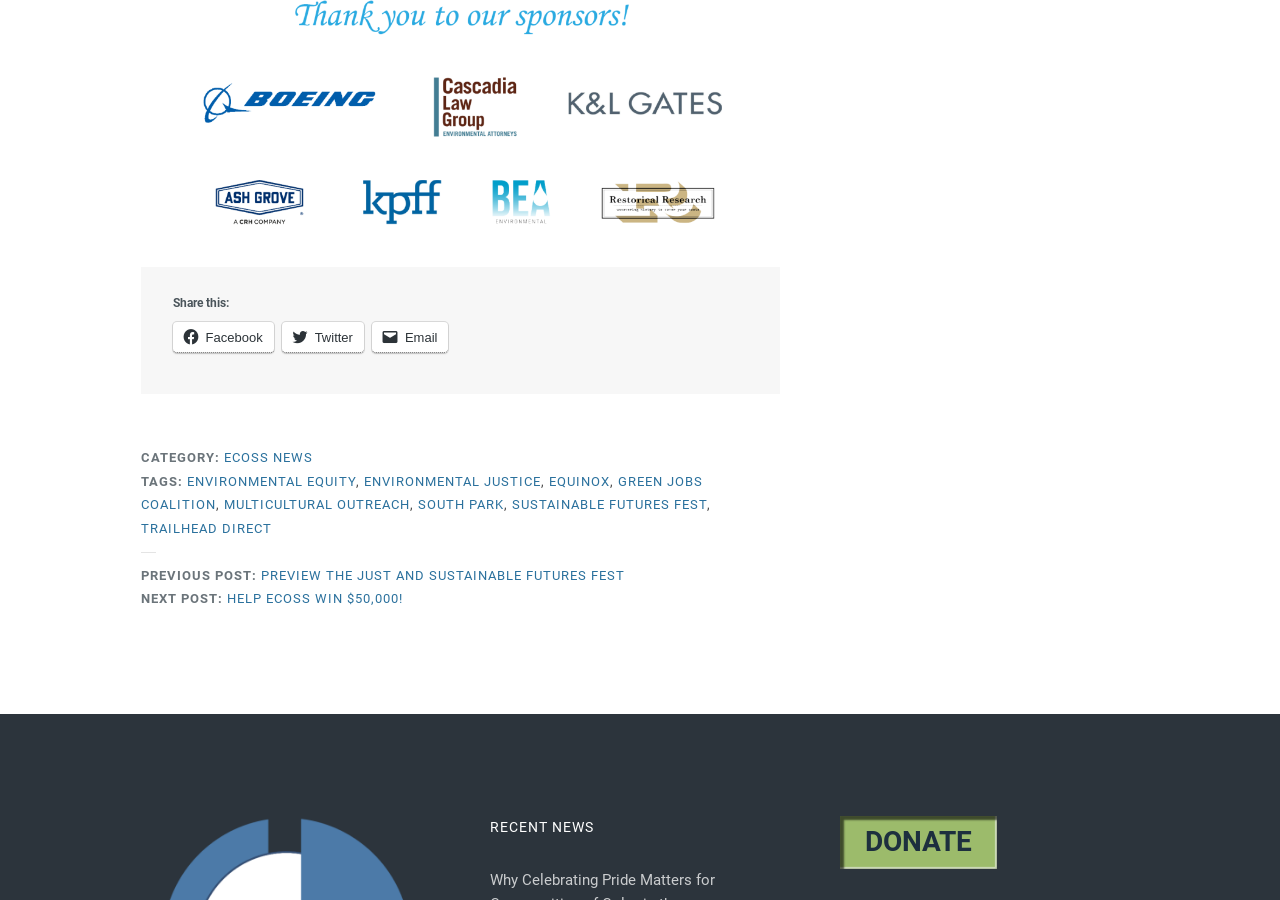Pinpoint the bounding box coordinates of the clickable area needed to execute the instruction: "Read about ENVIRONMENTAL EQUITY". The coordinates should be specified as four float numbers between 0 and 1, i.e., [left, top, right, bottom].

[0.146, 0.527, 0.278, 0.543]